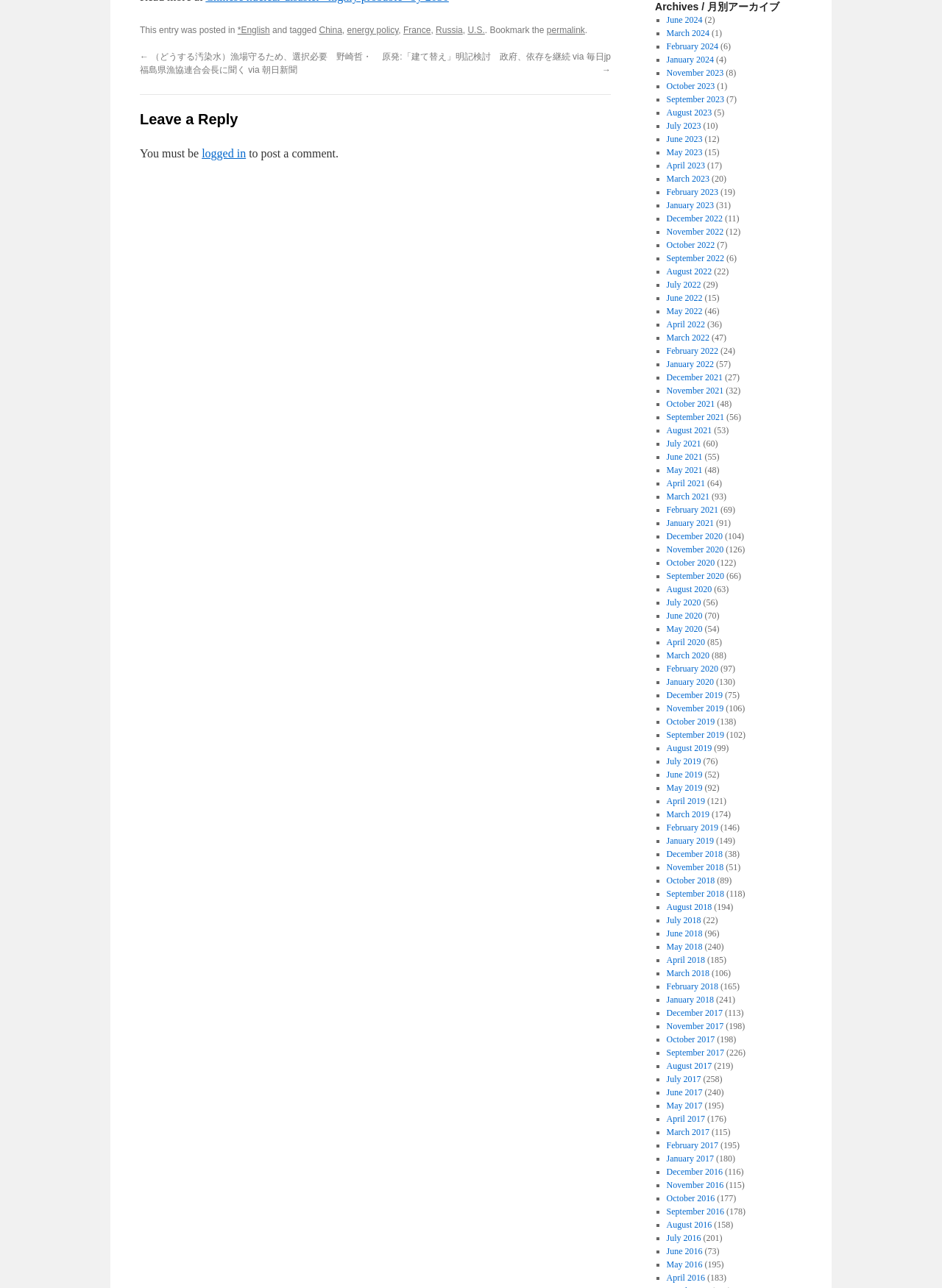Identify the bounding box coordinates for the element you need to click to achieve the following task: "read comments". The coordinates must be four float values ranging from 0 to 1, formatted as [left, top, right, bottom].

None